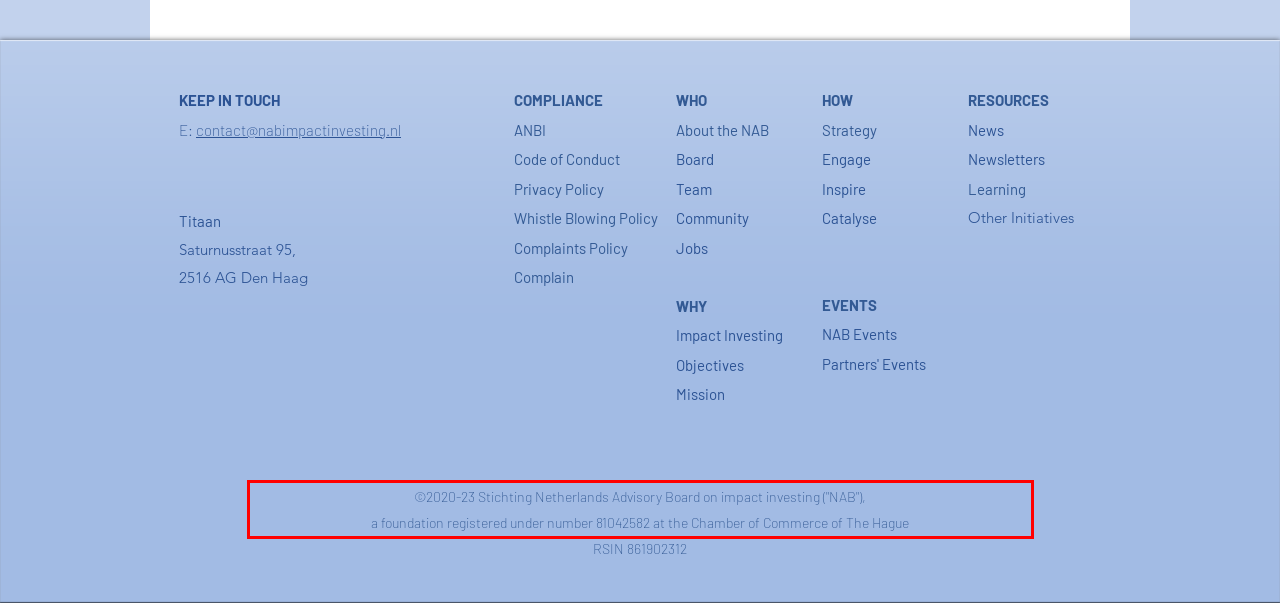Examine the screenshot of the webpage, locate the red bounding box, and perform OCR to extract the text contained within it.

©2020-23 Stichting Netherlands Advisory Board on impact investing ("NAB"), a foundation registered under number 81042582 at the Chamber of Commerce of The Hague